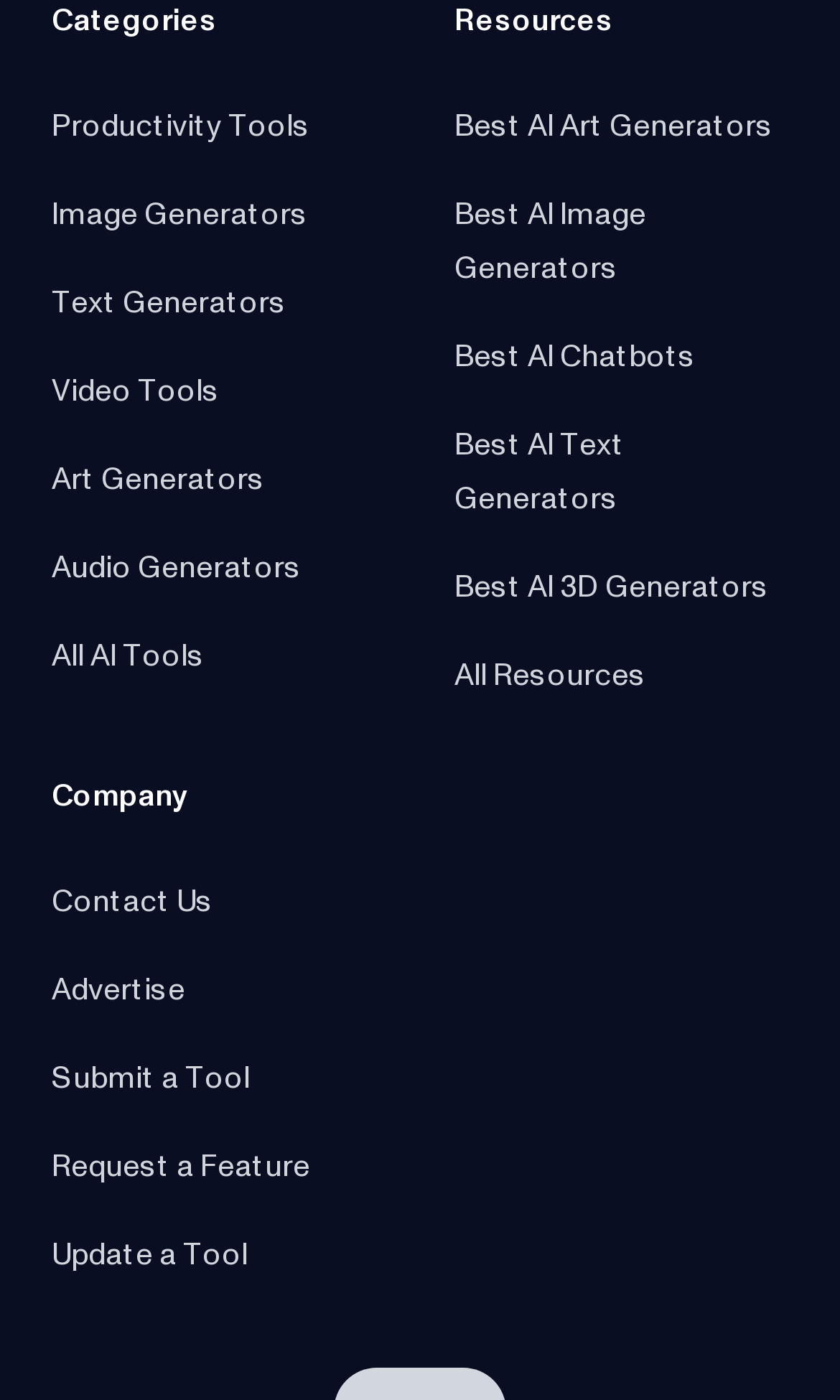How many company links are there?
Answer the question with a detailed and thorough explanation.

I counted the number of links under the 'Company' section, which are 'Contact Us', 'Advertise', 'Submit a Tool', 'Request a Feature', and 'Update a Tool'. There are 5 links in total.